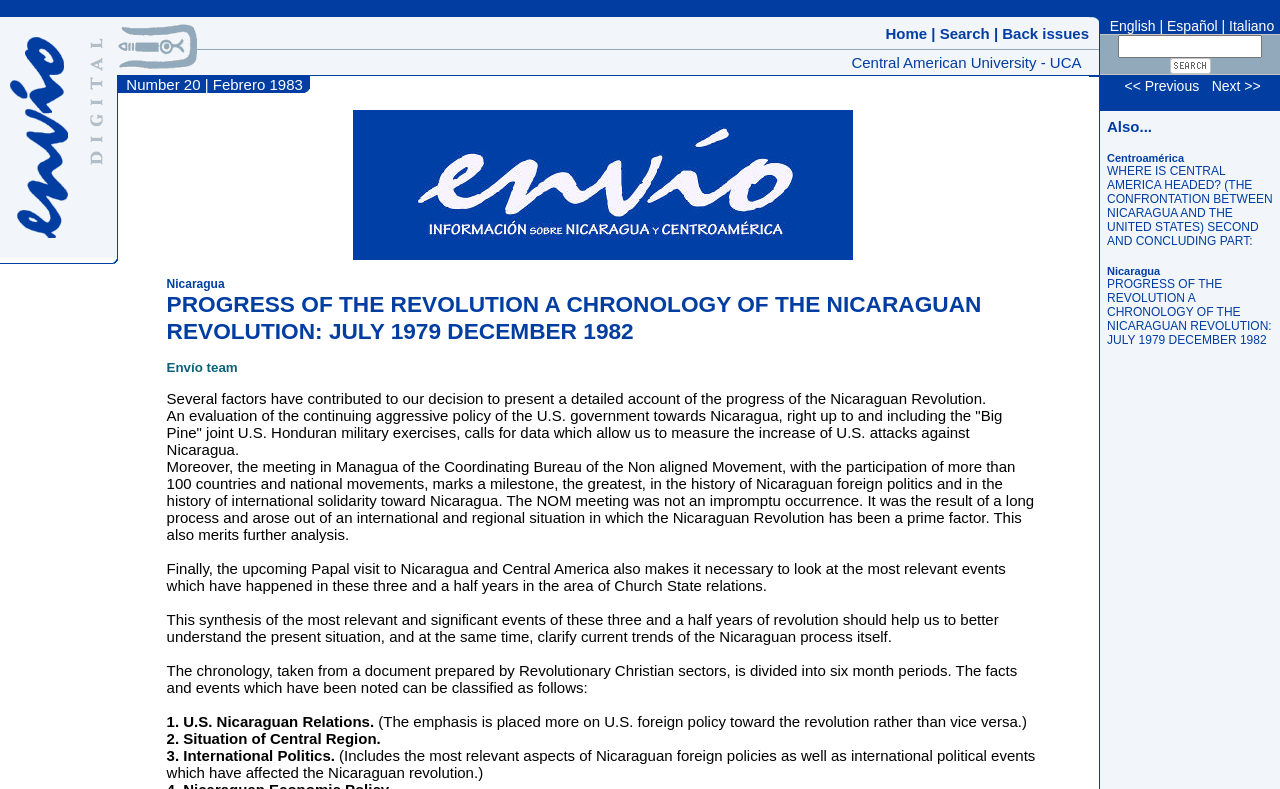Identify the main title of the webpage and generate its text content.

PROGRESS OF THE REVOLUTION A CHRONOLOGY OF THE NICARAGUAN REVOLUTION: JULY 1979 DECEMBER 1982